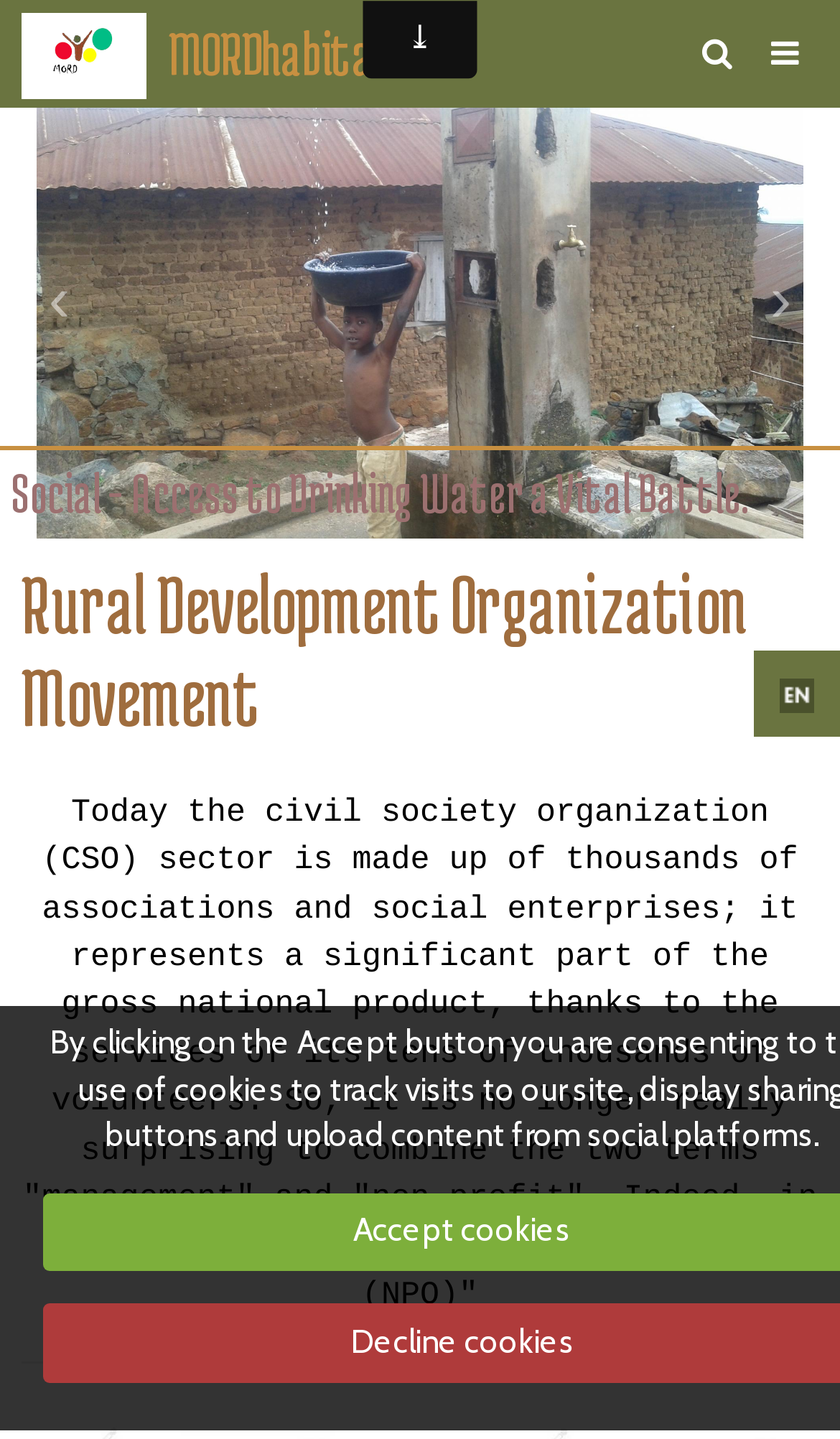How many buttons are there on the top?
Please respond to the question with a detailed and thorough explanation.

I counted the number of buttons on the top of the page, which are the download button, the search button, and the unknown button with the '' icon.